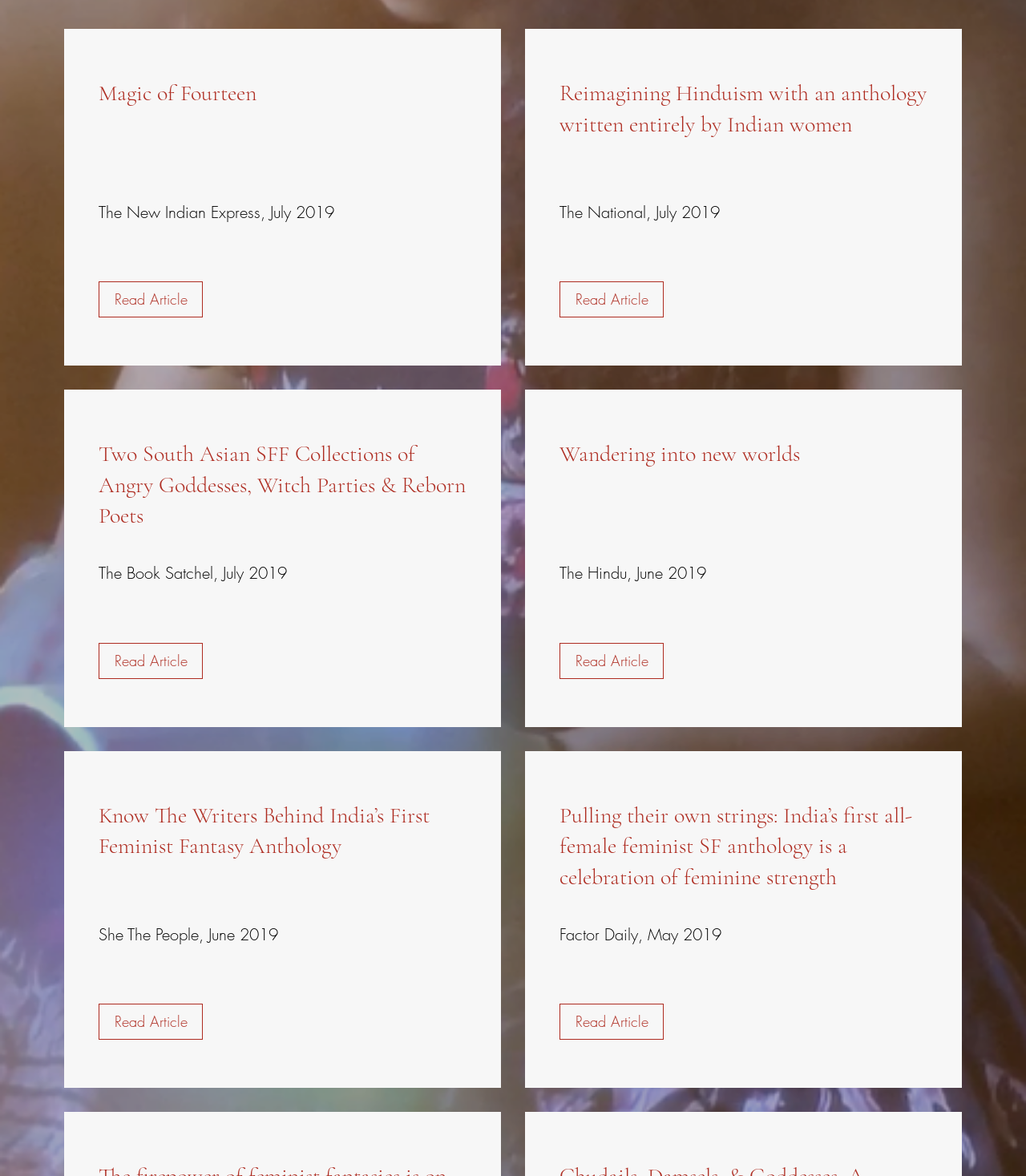How many articles are listed on this webpage?
Make sure to answer the question with a detailed and comprehensive explanation.

There are six articles listed on this webpage, each with a heading, a static text indicating the source and date, and a 'Read Article' link or button.